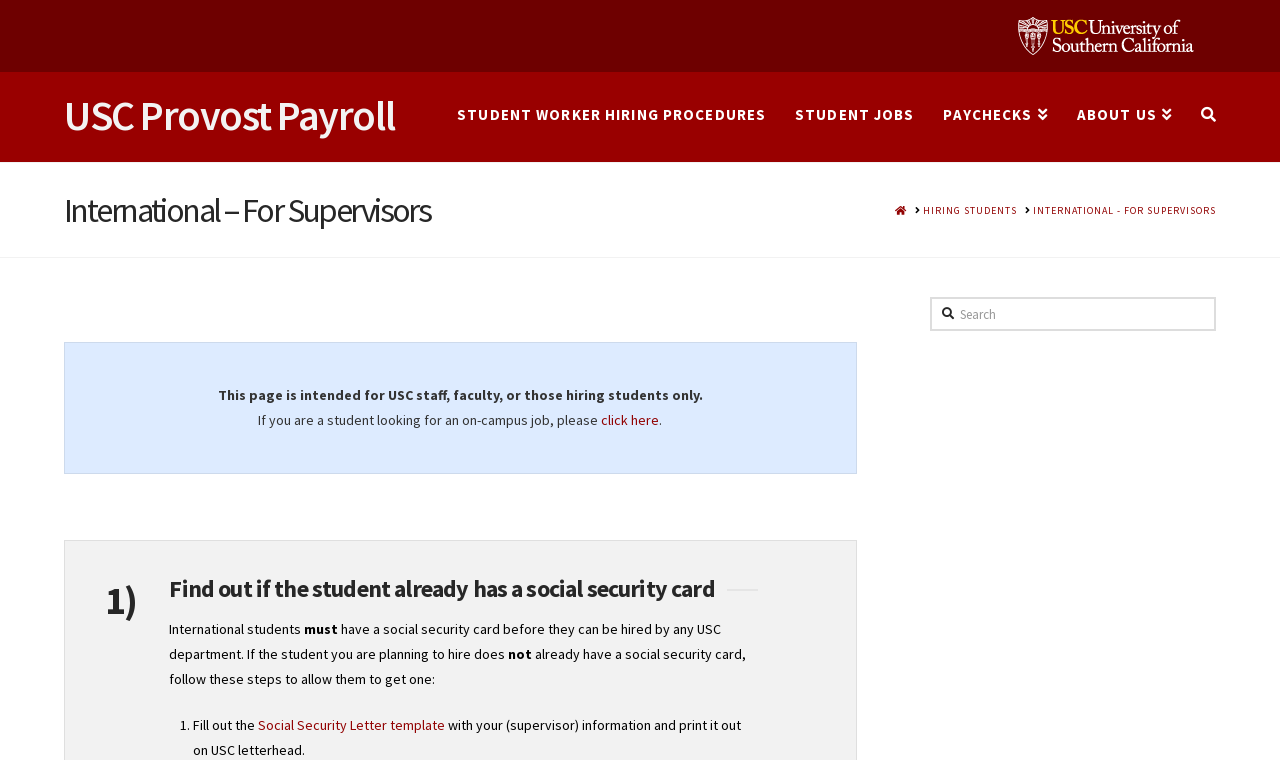Determine the bounding box coordinates of the clickable area required to perform the following instruction: "Click STUDENT WORKER HIRING PROCEDURES". The coordinates should be represented as four float numbers between 0 and 1: [left, top, right, bottom].

[0.345, 0.095, 0.609, 0.213]